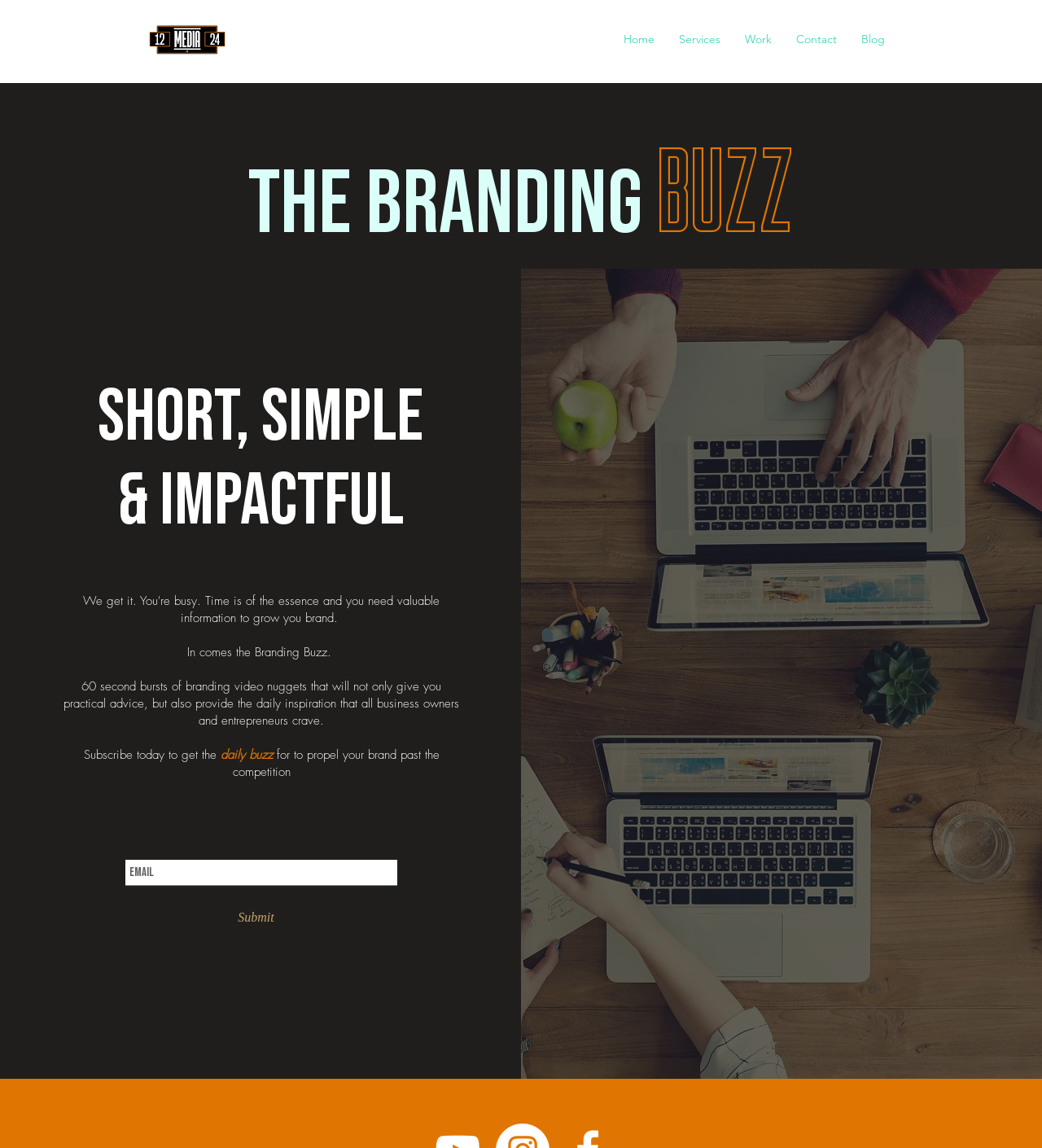Refer to the image and answer the question with as much detail as possible: What is the purpose of the daily buzz?

The purpose of the daily buzz is mentioned in the StaticText element, which states that it is 'to propel your brand past the competition'.